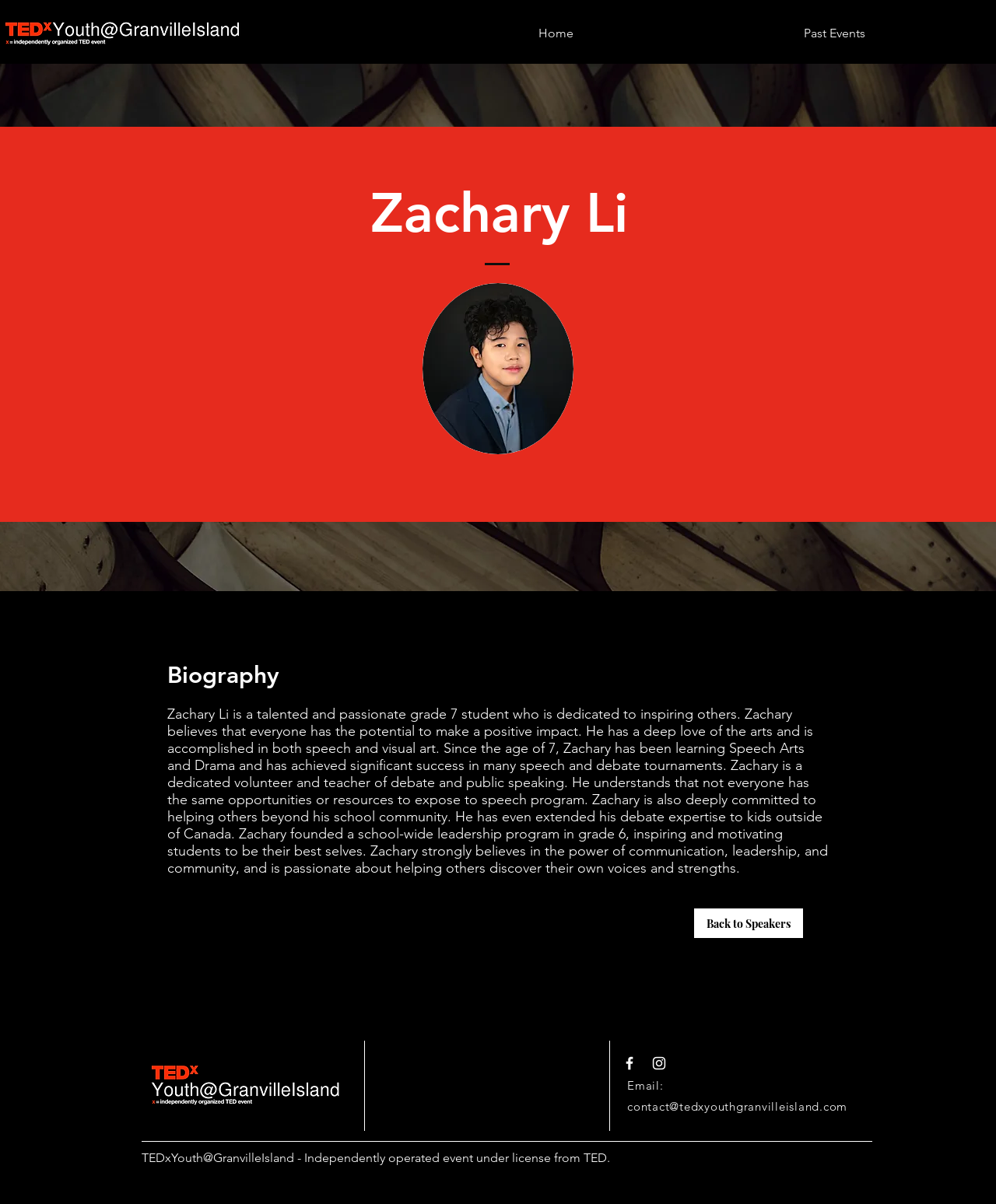Refer to the image and provide a thorough answer to this question:
What is the name of the person featured on this webpage?

The webpage has a heading element with the text 'Zachary Li', which suggests that the person featured on this webpage is Zachary Li.